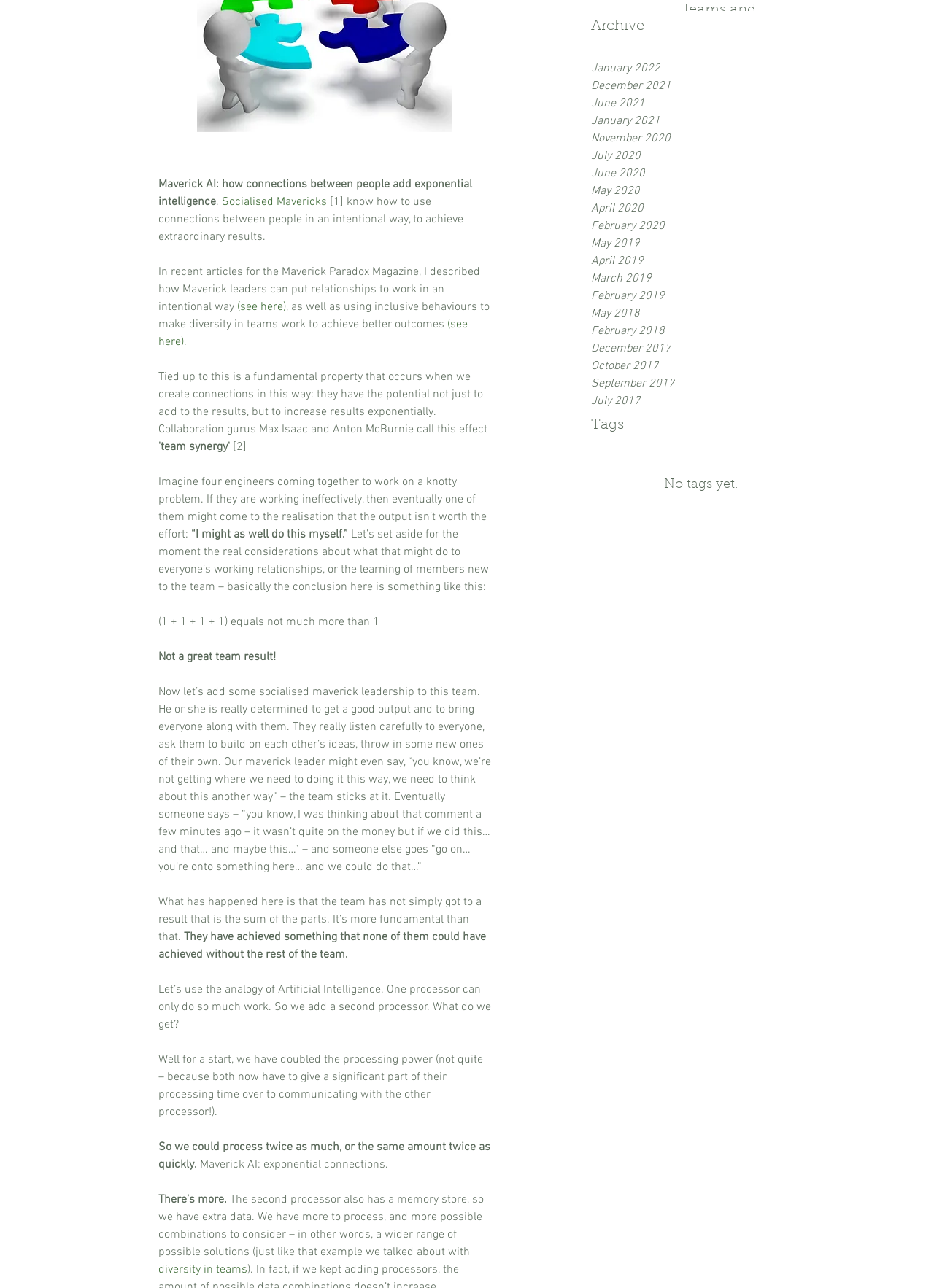For the following element description, predict the bounding box coordinates in the format (top-left x, top-left y, bottom-right x, bottom-right y). All values should be floating point numbers between 0 and 1. Description: diversity in teams

[0.17, 0.98, 0.265, 0.991]